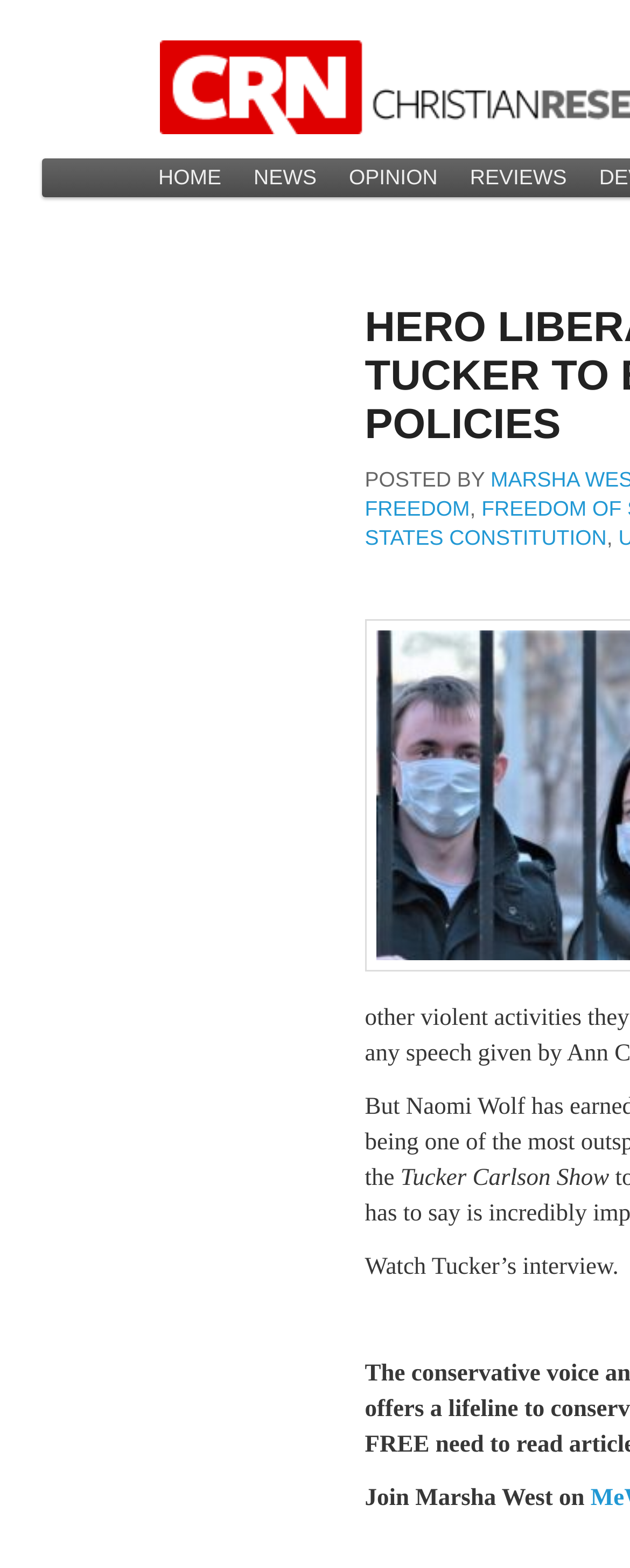What is the author of the post?
Using the image, provide a concise answer in one word or a short phrase.

FREEDOM